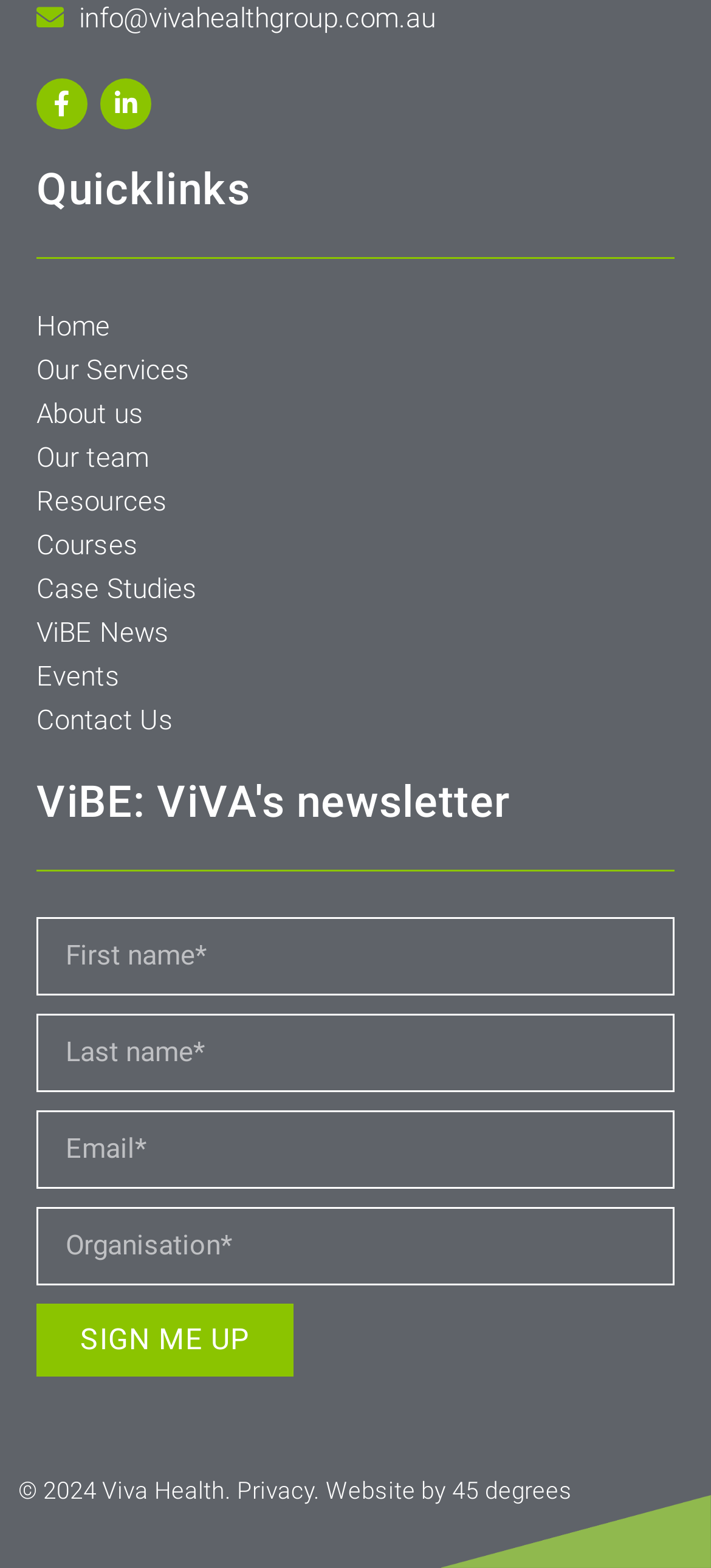Determine the coordinates of the bounding box that should be clicked to complete the instruction: "Click the Facebook link". The coordinates should be represented by four float numbers between 0 and 1: [left, top, right, bottom].

[0.051, 0.05, 0.123, 0.083]